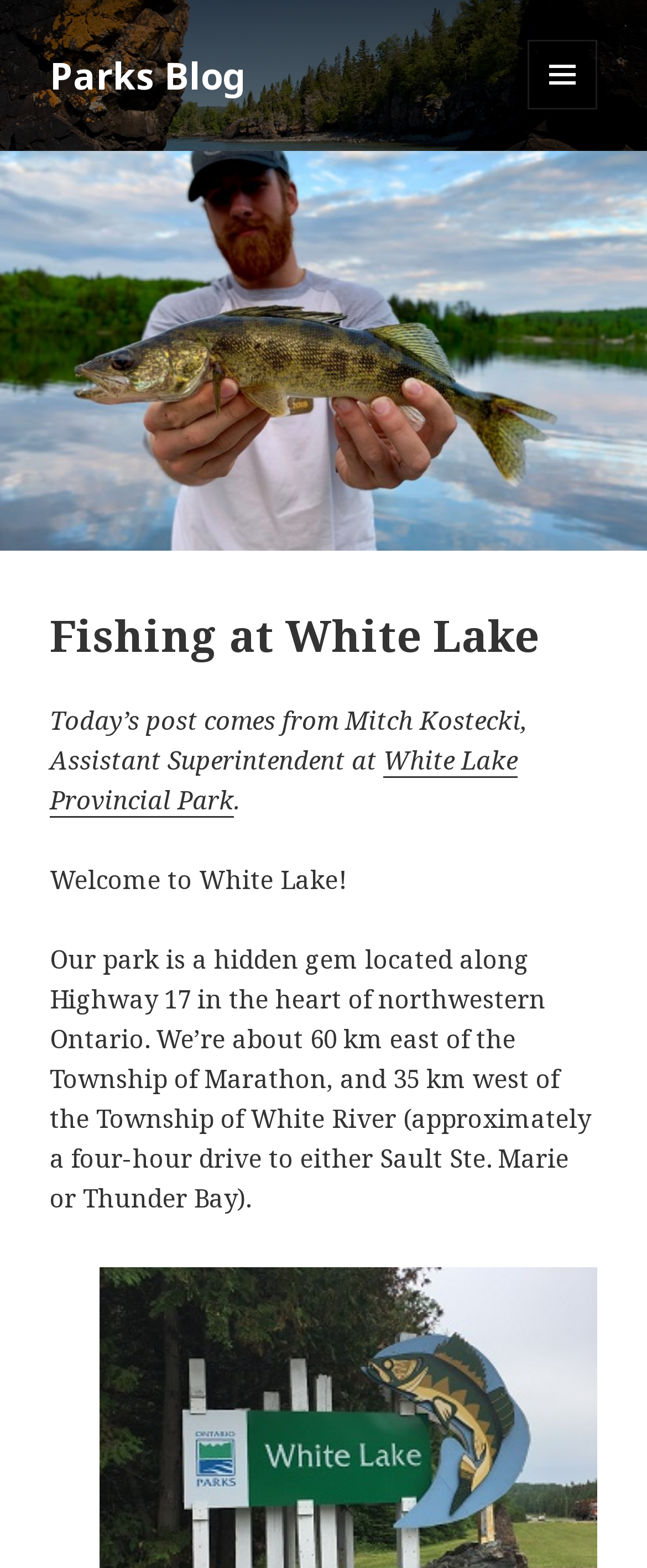Locate the bounding box coordinates of the UI element described by: "White Lake Provincial Park". Provide the coordinates as four float numbers between 0 and 1, formatted as [left, top, right, bottom].

[0.077, 0.474, 0.8, 0.522]